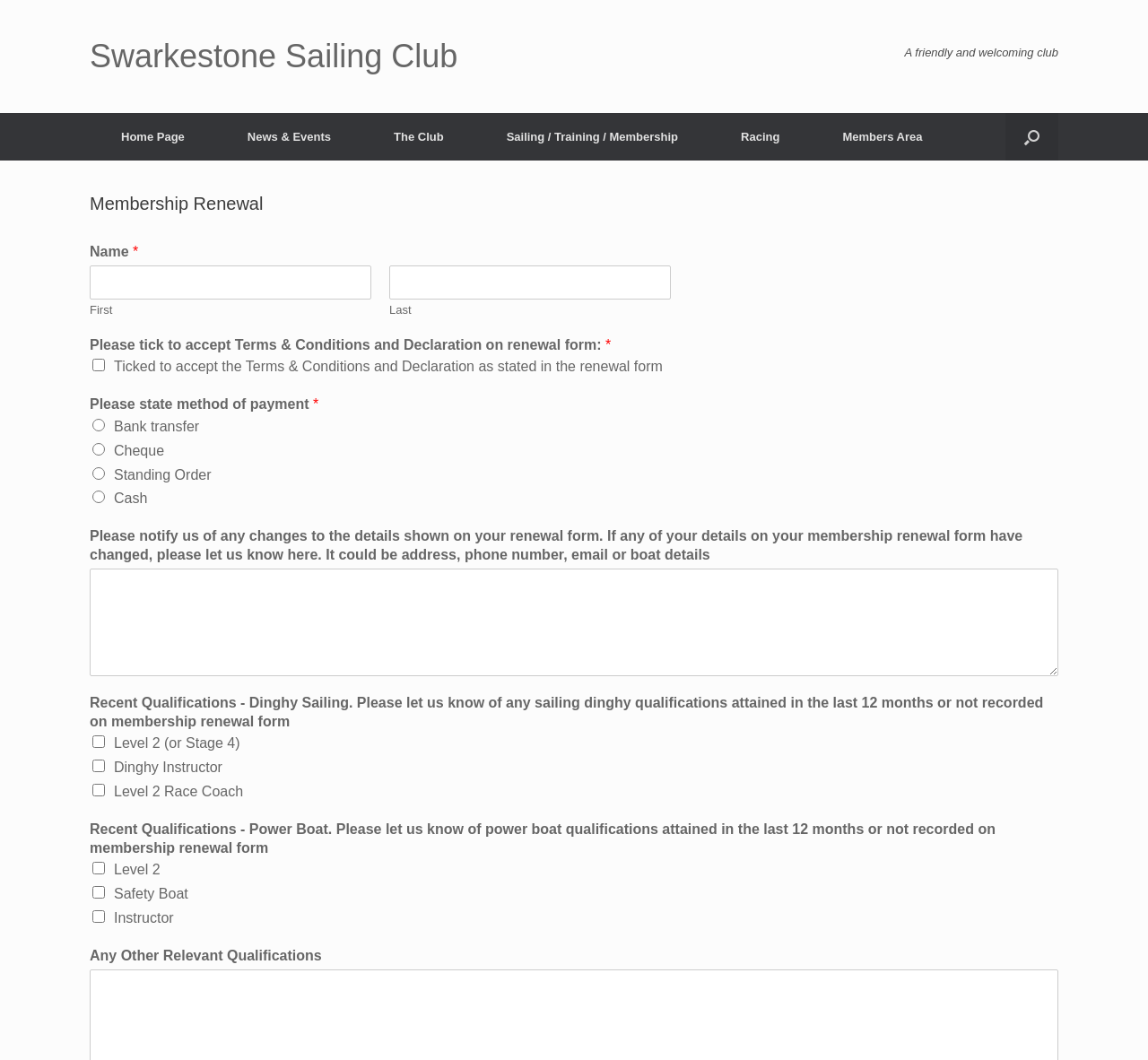Please find the bounding box coordinates of the element that you should click to achieve the following instruction: "Enter your first name". The coordinates should be presented as four float numbers between 0 and 1: [left, top, right, bottom].

[0.078, 0.25, 0.323, 0.282]